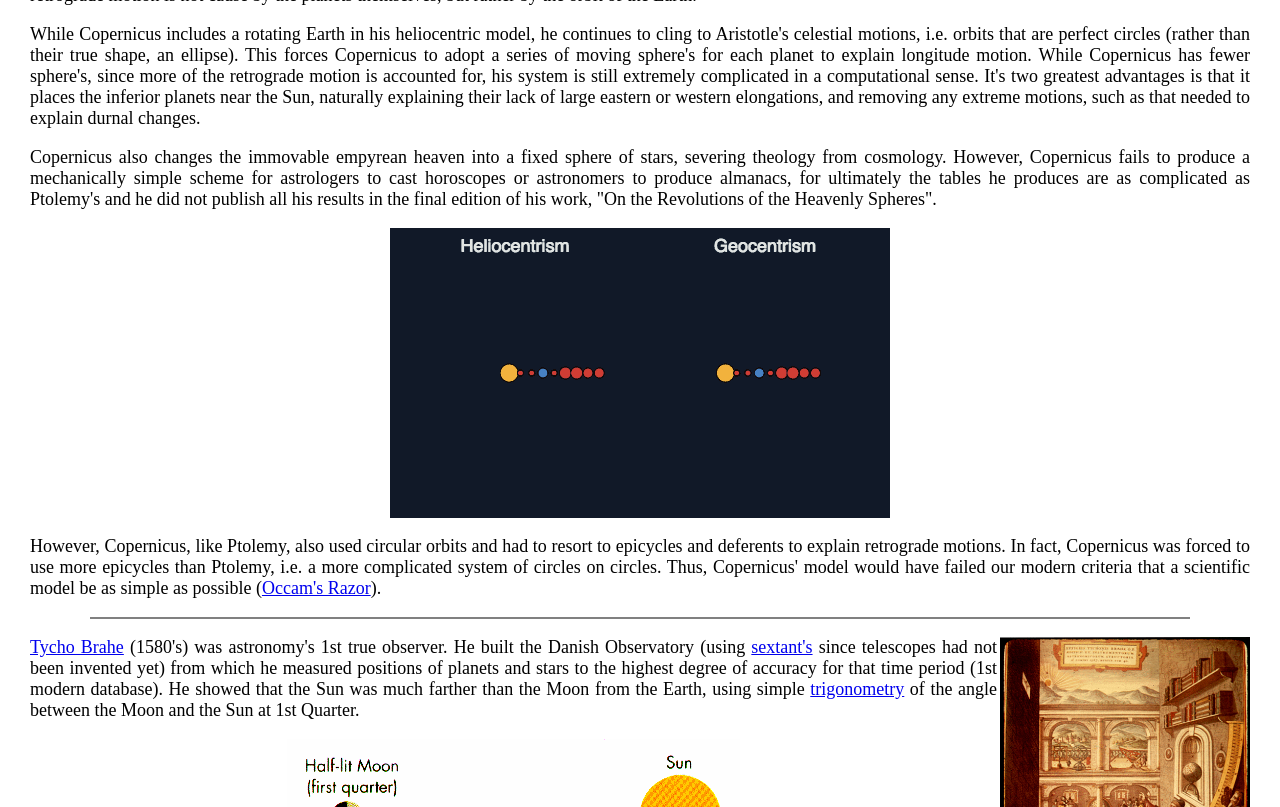Give a one-word or short phrase answer to the question: 
What instrument did Tycho Brahe use to measure positions of planets and stars?

sextant